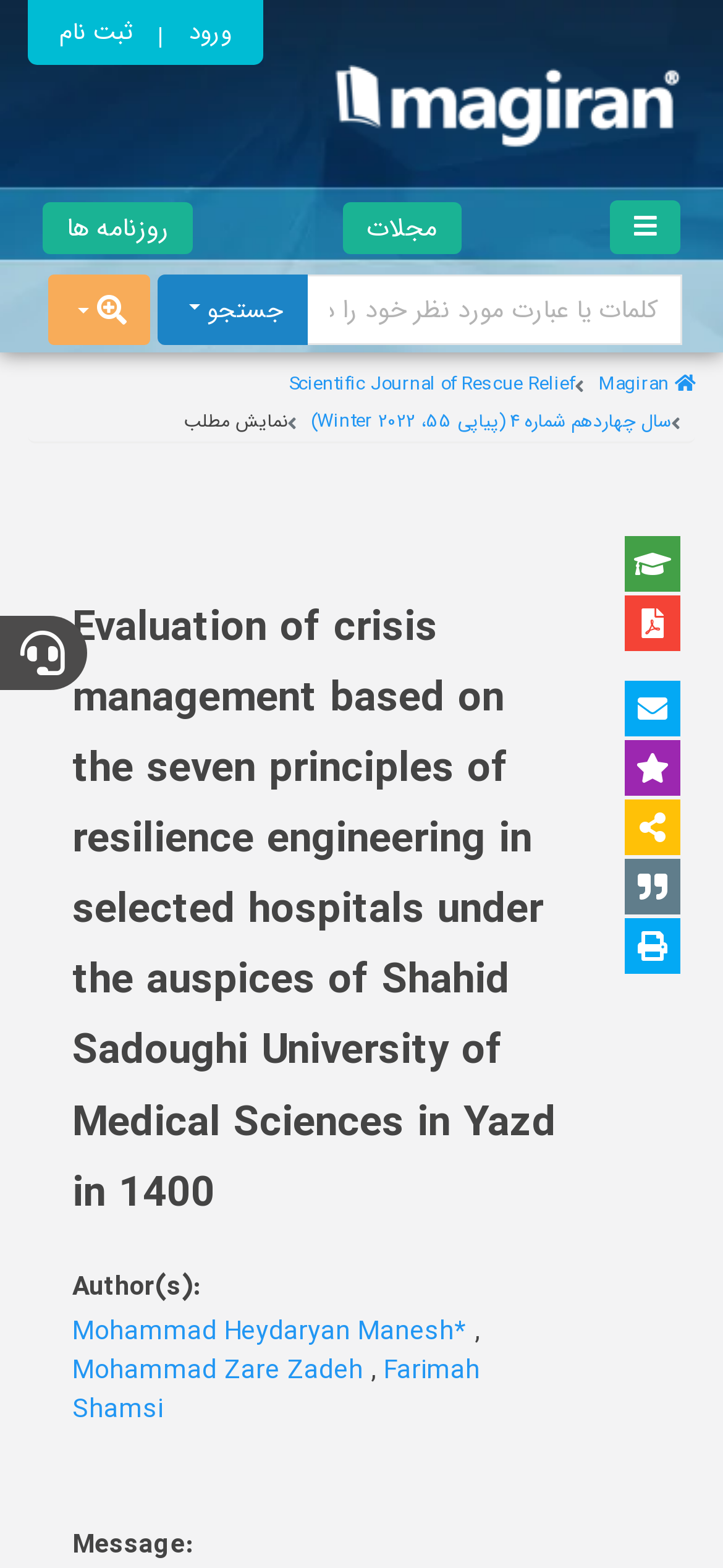Provide a thorough summary of the webpage.

This webpage appears to be a research article or journal publication. At the top, there are three buttons: "ورود" (login), "ثبت نام" (register), and "Magiran | مگیران" (Magiran logo), which is also an image. Below these buttons, there are two links: "مجلات" (journals) and "روزنامه ها" (newspapers).

On the right side of the page, there is a navigation menu with a button that can be expanded to show more options. Below this menu, there is a search bar with a textbox and a "جستجو" (search) button. There is also a button with a magnifying glass icon.

The main content of the page is divided into sections. The first section has a breadcrumb navigation with links to "Magiran", "Scientific Journal of Rescue Relief", and "سال چهاردهم شماره 4 (پیاپی 55، Winter 2022)" (Volume 14, Issue 4, Winter 2022). Below this navigation, there is a link to "نمایش مطلب" (show article).

The main article title, "Evaluation of crisis management based on the seven principles of resilience engineering in selected hospitals under the auspices of Shahid Sadoughi University of Medical Sciences in Yazd in 1400", is displayed prominently. Below the title, there are several buttons with various icons, including a download icon, a print icon, and a share icon.

The article's author information is displayed below the title, with links to the authors' names: Mohammad Heydaryan Manesh, Mohammad Zare Zadeh, and Farimah Shamsi. Finally, there is a section with a "Message:" label, and a link to "درخواست پشتیبانی - گزارش اشکال" (support request - report a problem) at the bottom of the page.